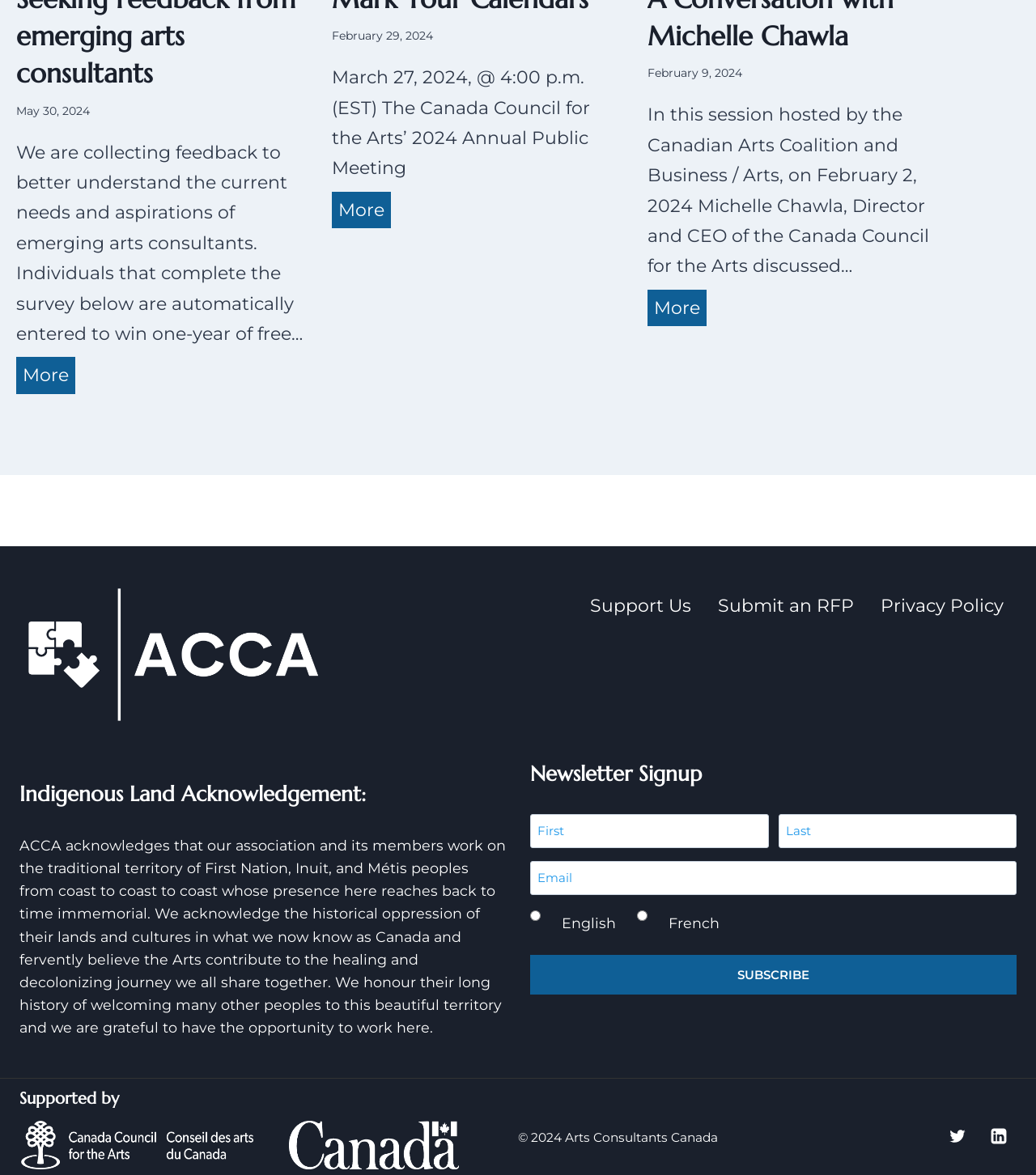From the screenshot, find the bounding box of the UI element matching this description: "Submit an RFP". Supply the bounding box coordinates in the form [left, top, right, bottom], each a float between 0 and 1.

[0.68, 0.485, 0.837, 0.546]